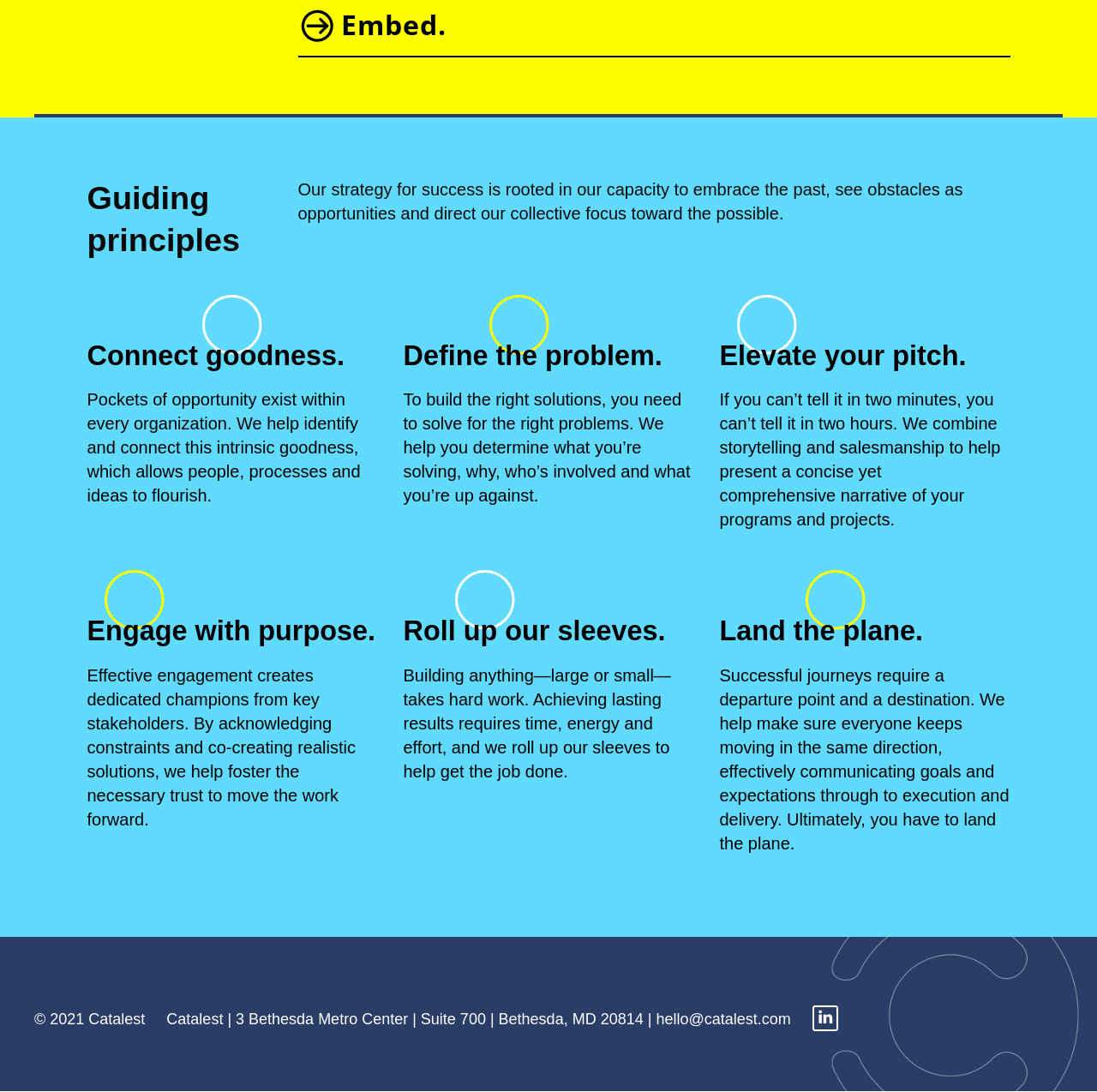Given the element description "hello@catalest.com", identify the bounding box of the corresponding UI element.

[0.598, 0.925, 0.721, 0.941]